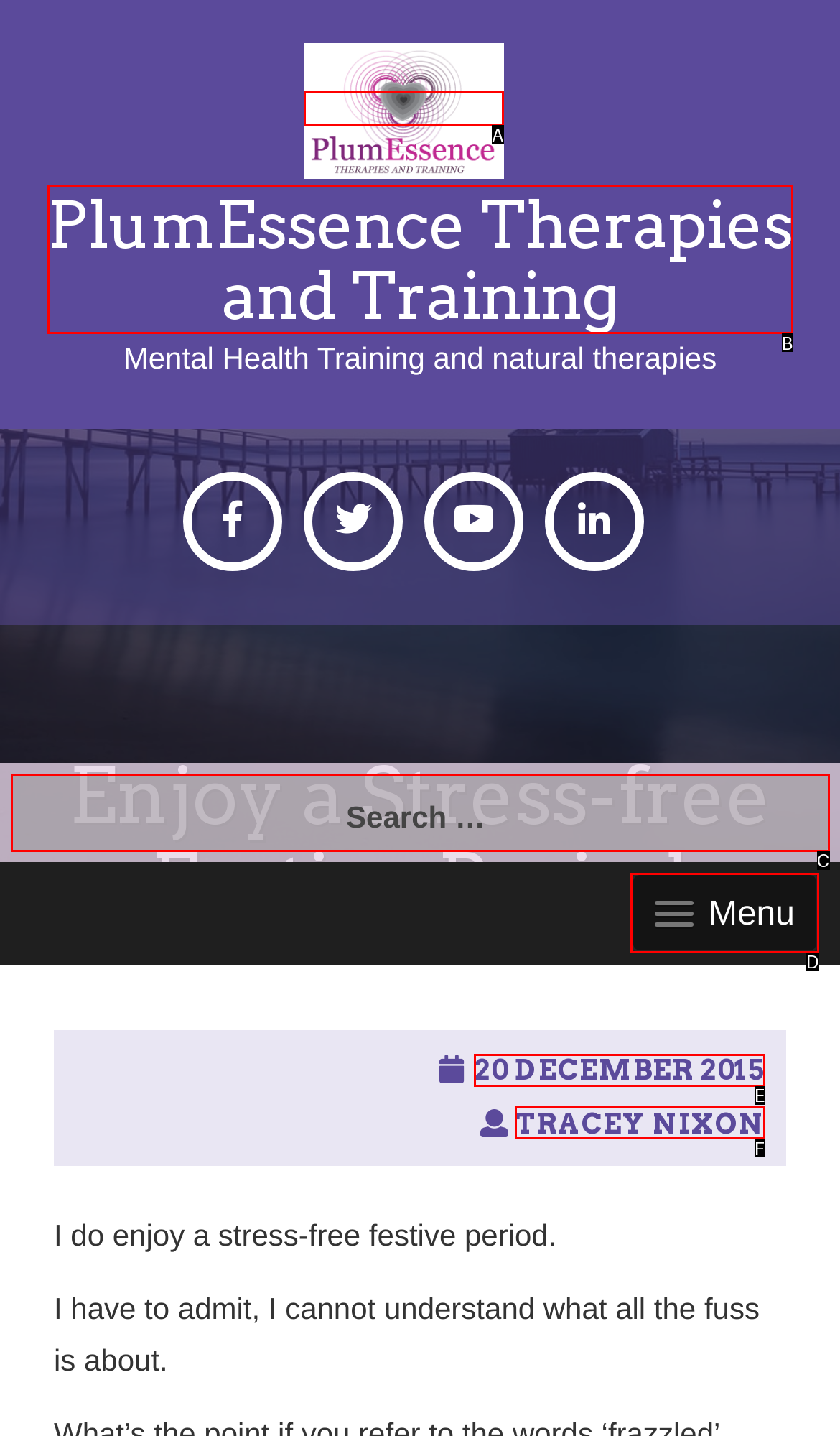Given the element description: Chat, choose the HTML element that aligns with it. Indicate your choice with the corresponding letter.

None